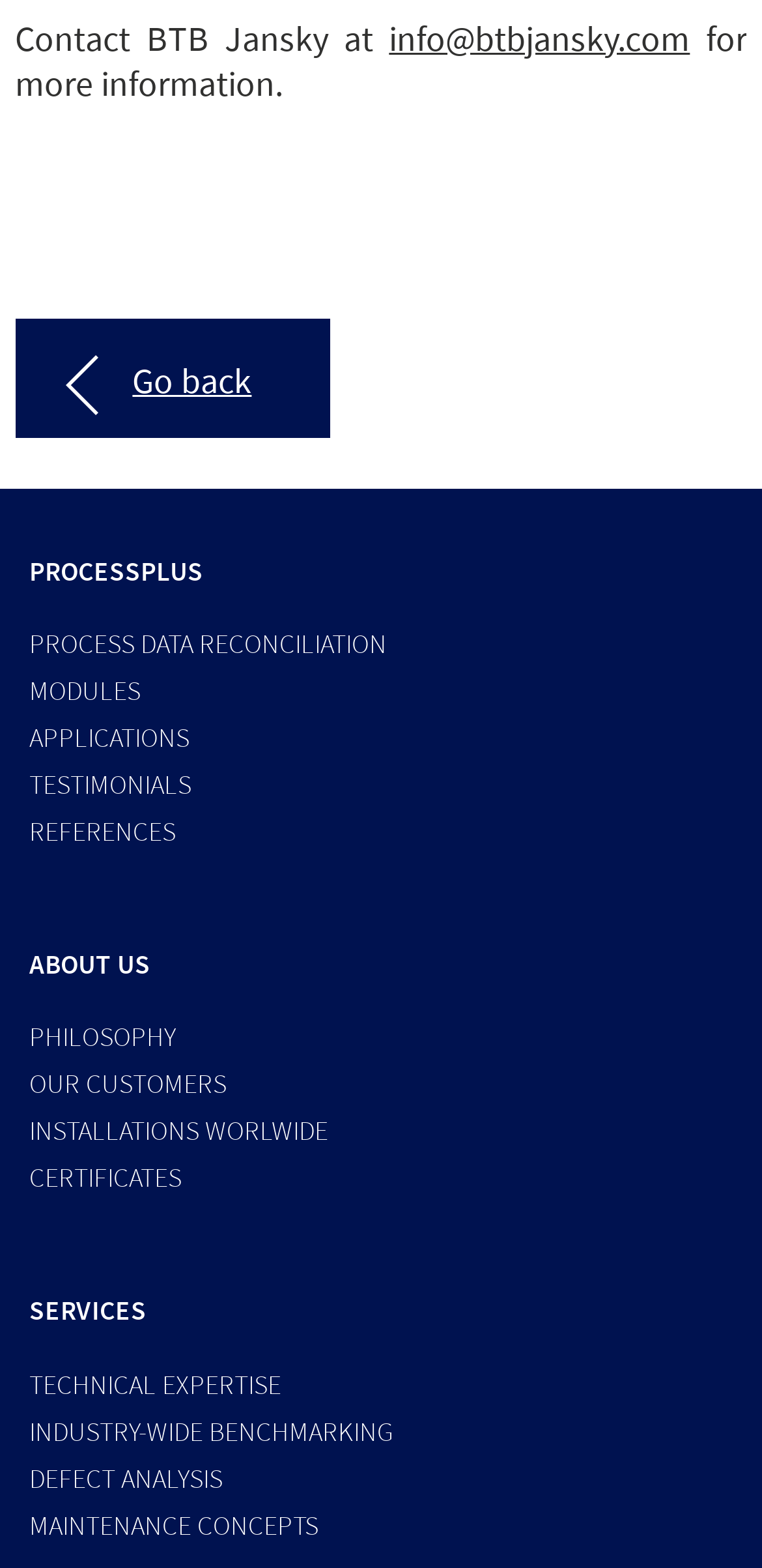What is the company name?
From the screenshot, supply a one-word or short-phrase answer.

PROCESSPLUS